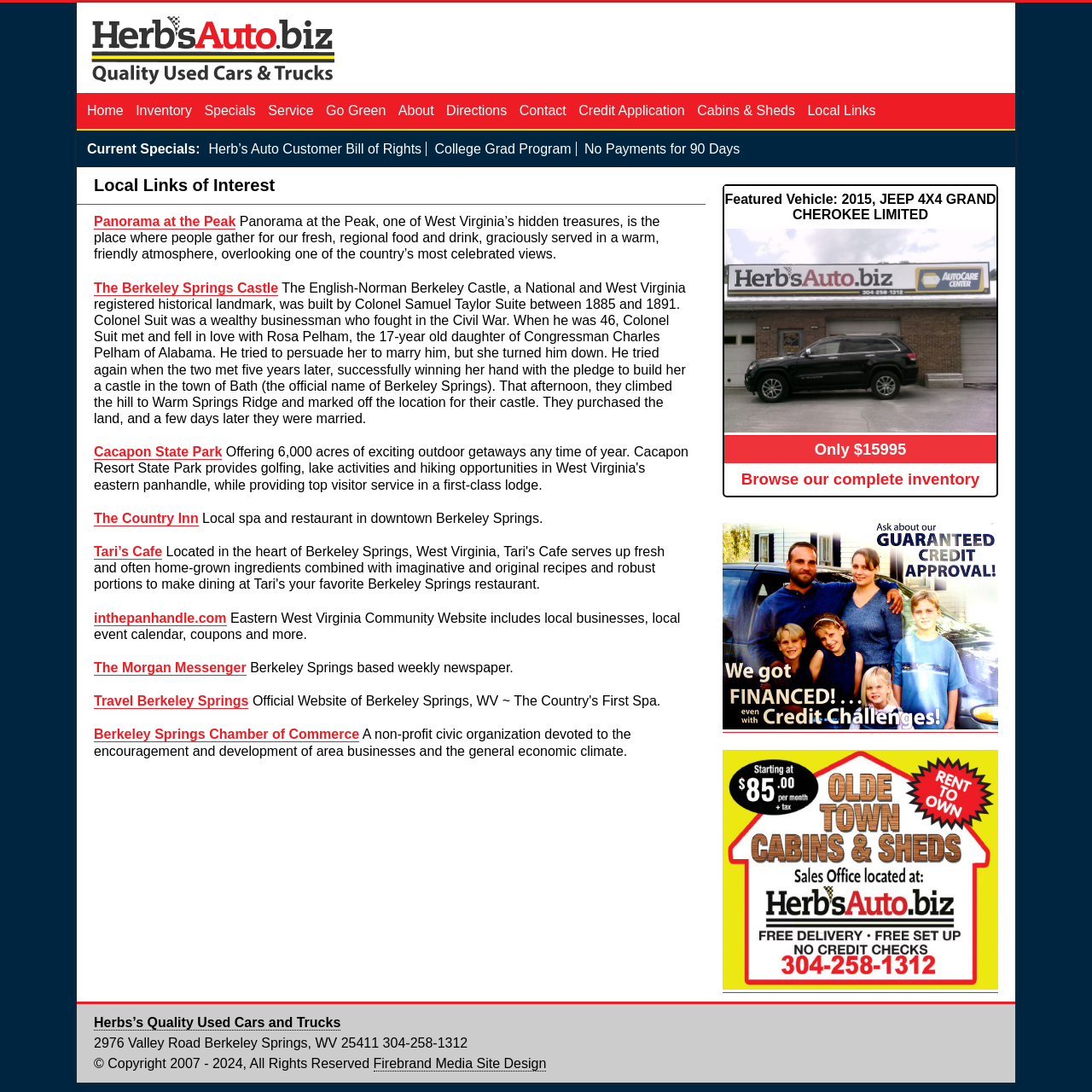Specify the bounding box coordinates of the region I need to click to perform the following instruction: "Visit the 'Panorama at the Peak' website". The coordinates must be four float numbers in the range of 0 to 1, i.e., [left, top, right, bottom].

[0.086, 0.196, 0.216, 0.21]